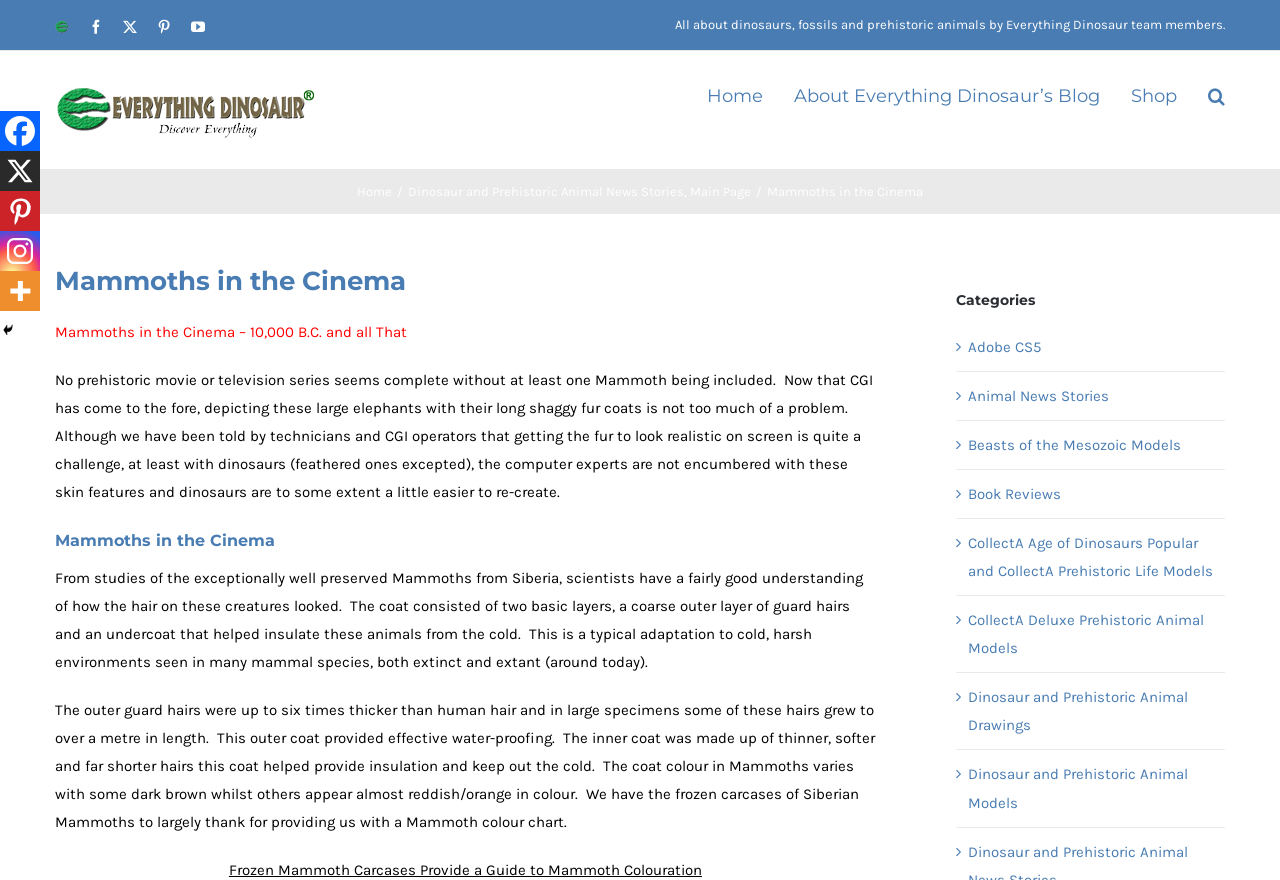What is the purpose of the inner coat of mammoth hair?
Identify the answer in the screenshot and reply with a single word or phrase.

Insulation